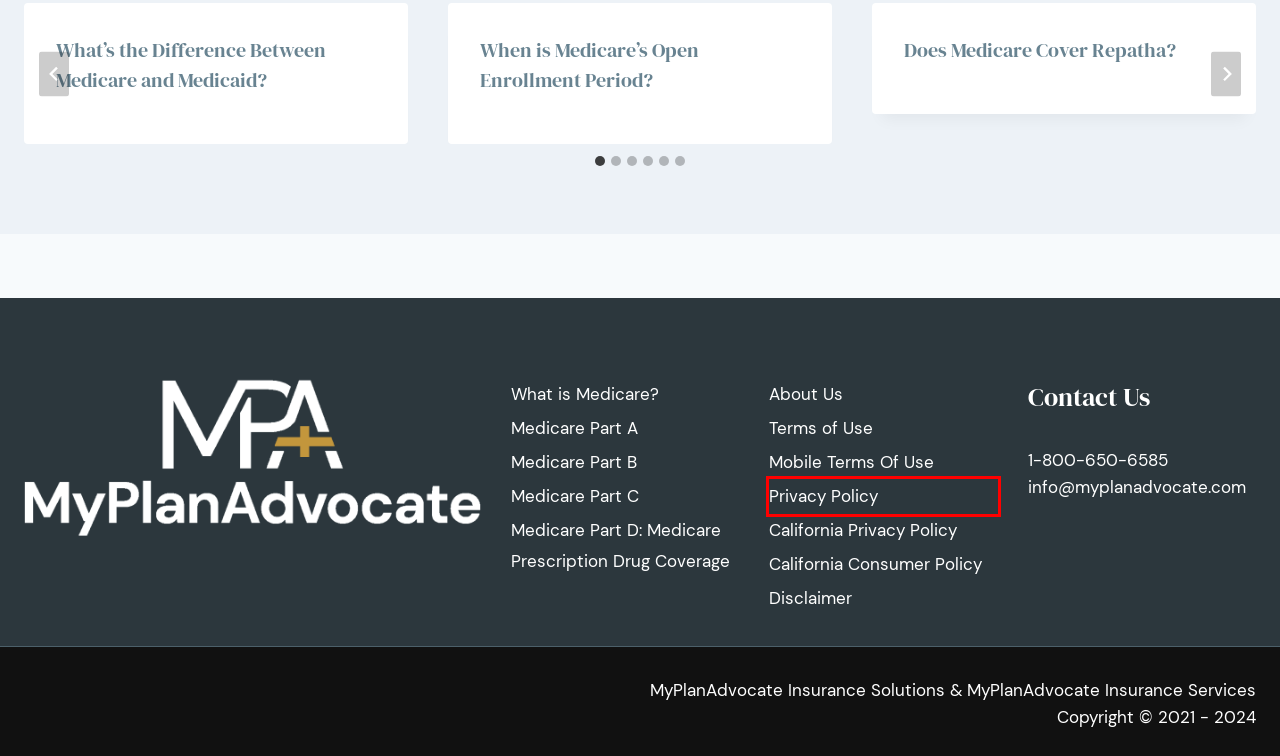Review the webpage screenshot provided, noting the red bounding box around a UI element. Choose the description that best matches the new webpage after clicking the element within the bounding box. The following are the options:
A. Medicare Part C – MyPlanAdvocate
B. California Privacy Policy – MyPlanAdvocate
C. Privacy Policy – MyPlanAdvocate
D. Terms of Use – MyPlanAdvocate
E. Mobile Terms Of Use – MyPlanAdvocate
F. Disclaimer – MyPlanAdvocate
G. Medicare Part B – MyPlanAdvocate
H. California Consumer Policy – MyPlanAdvocate

C